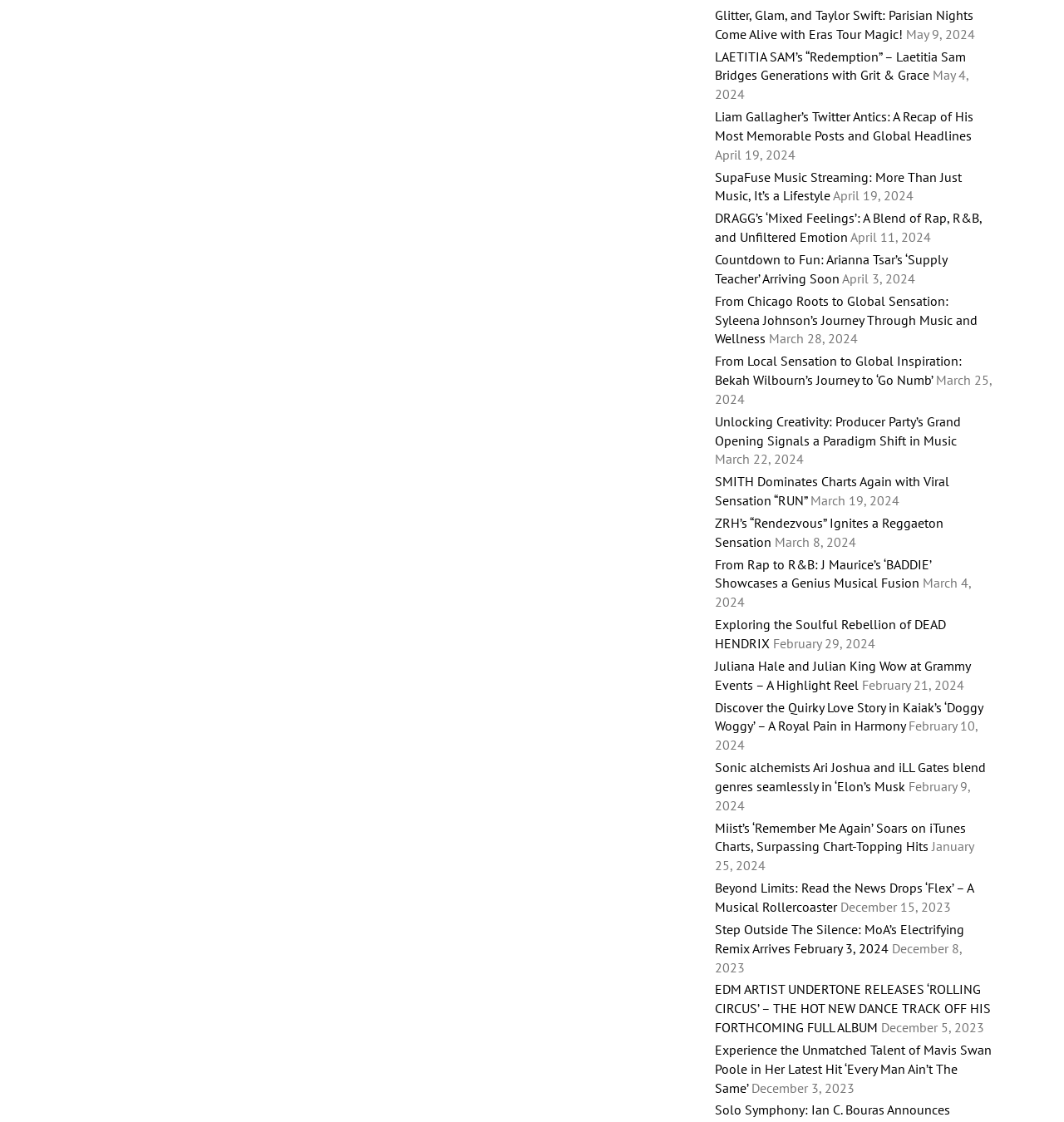Please locate the bounding box coordinates of the element that should be clicked to achieve the given instruction: "Explore SupaFuse Music Streaming".

[0.672, 0.15, 0.904, 0.182]